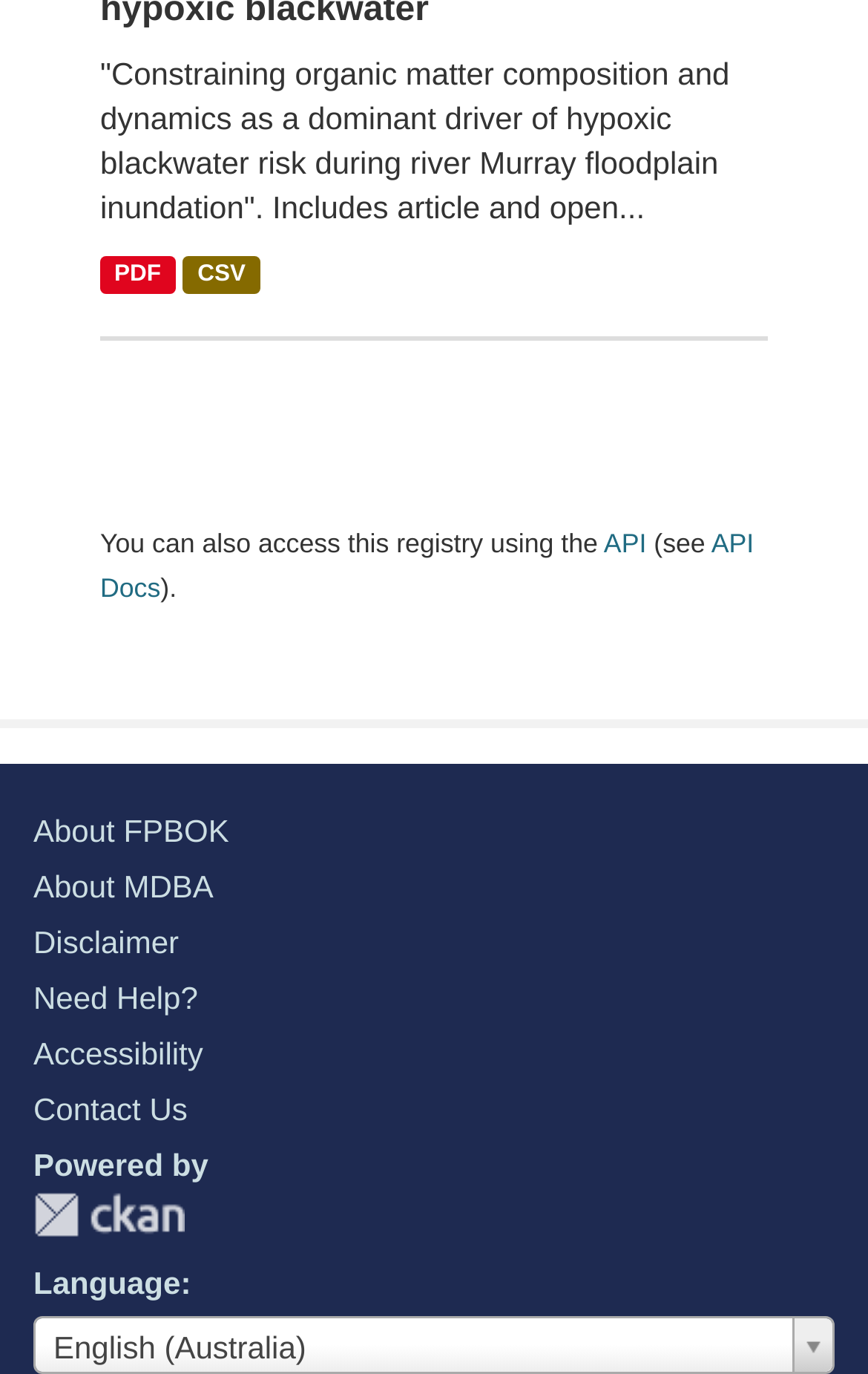What is the current language of the webpage?
Refer to the image and provide a concise answer in one word or phrase.

English (Australia)